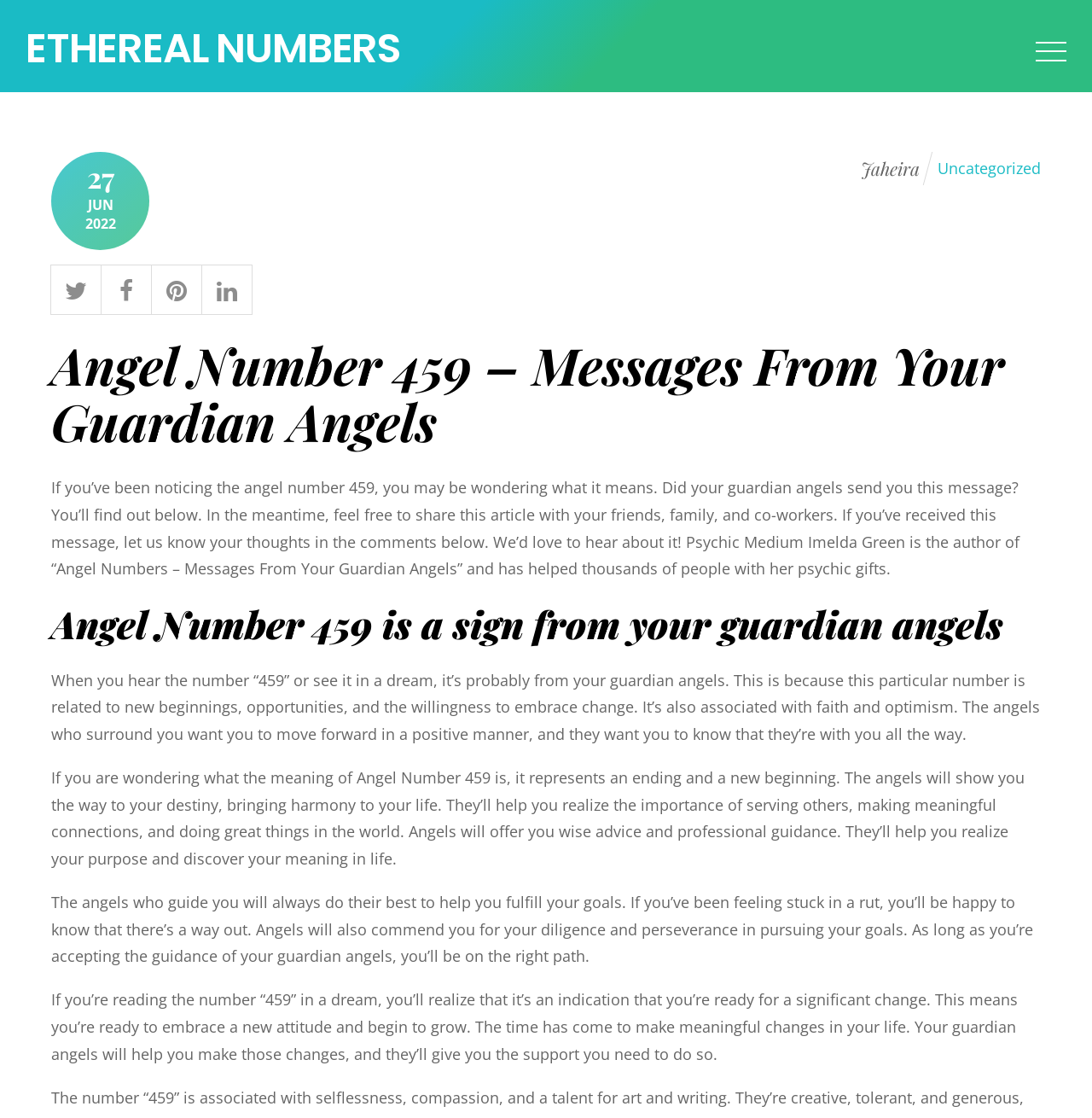What is associated with Angel Number 459?
Please answer the question with as much detail and depth as you can.

The answer can be found in the paragraph of text that starts with 'When you hear the number “459” or see it in a dream, it’s probably from your guardian angels.' This paragraph explains the significance of Angel Number 459 and its association with faith and optimism.